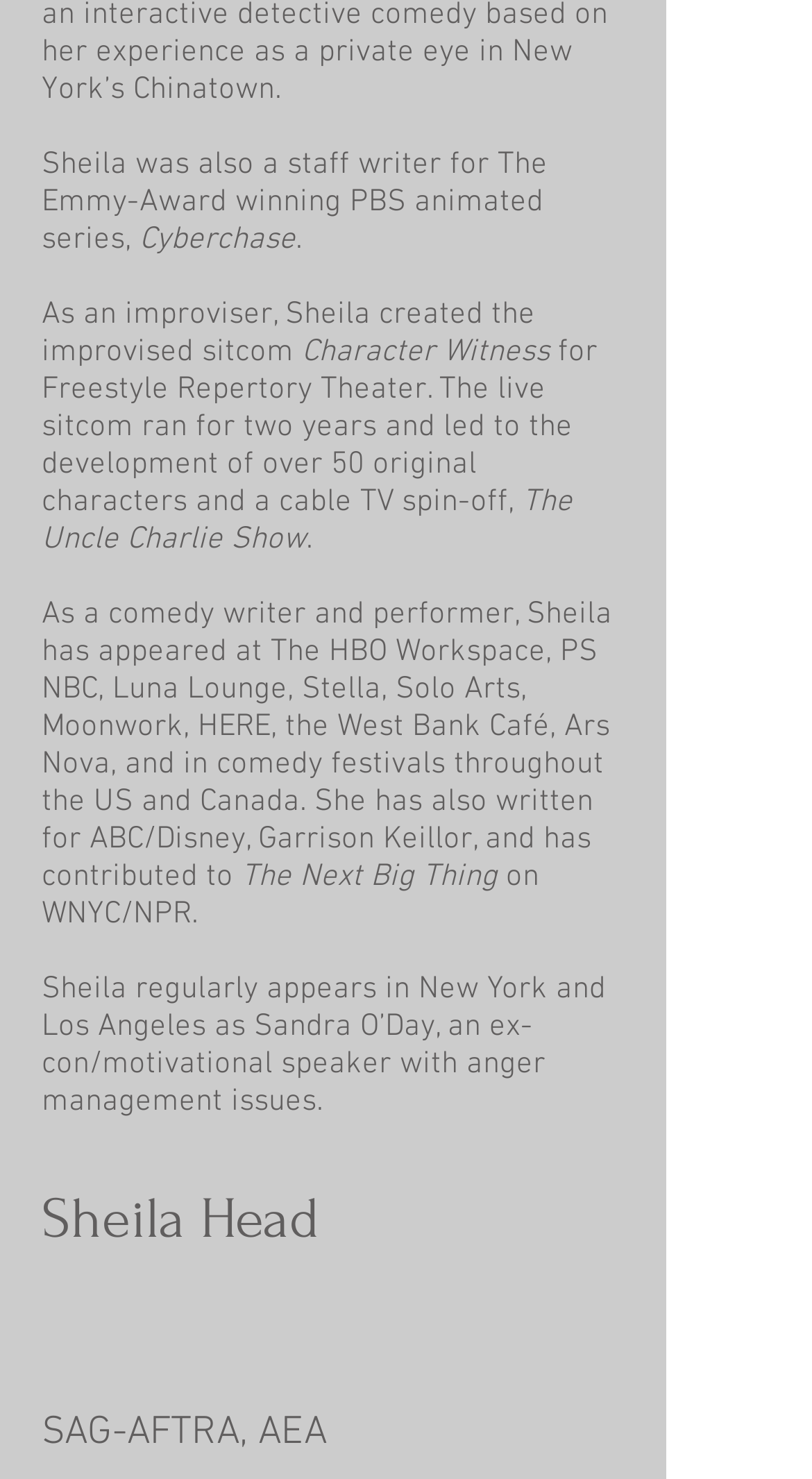How many social media platforms are listed? Using the information from the screenshot, answer with a single word or phrase.

3